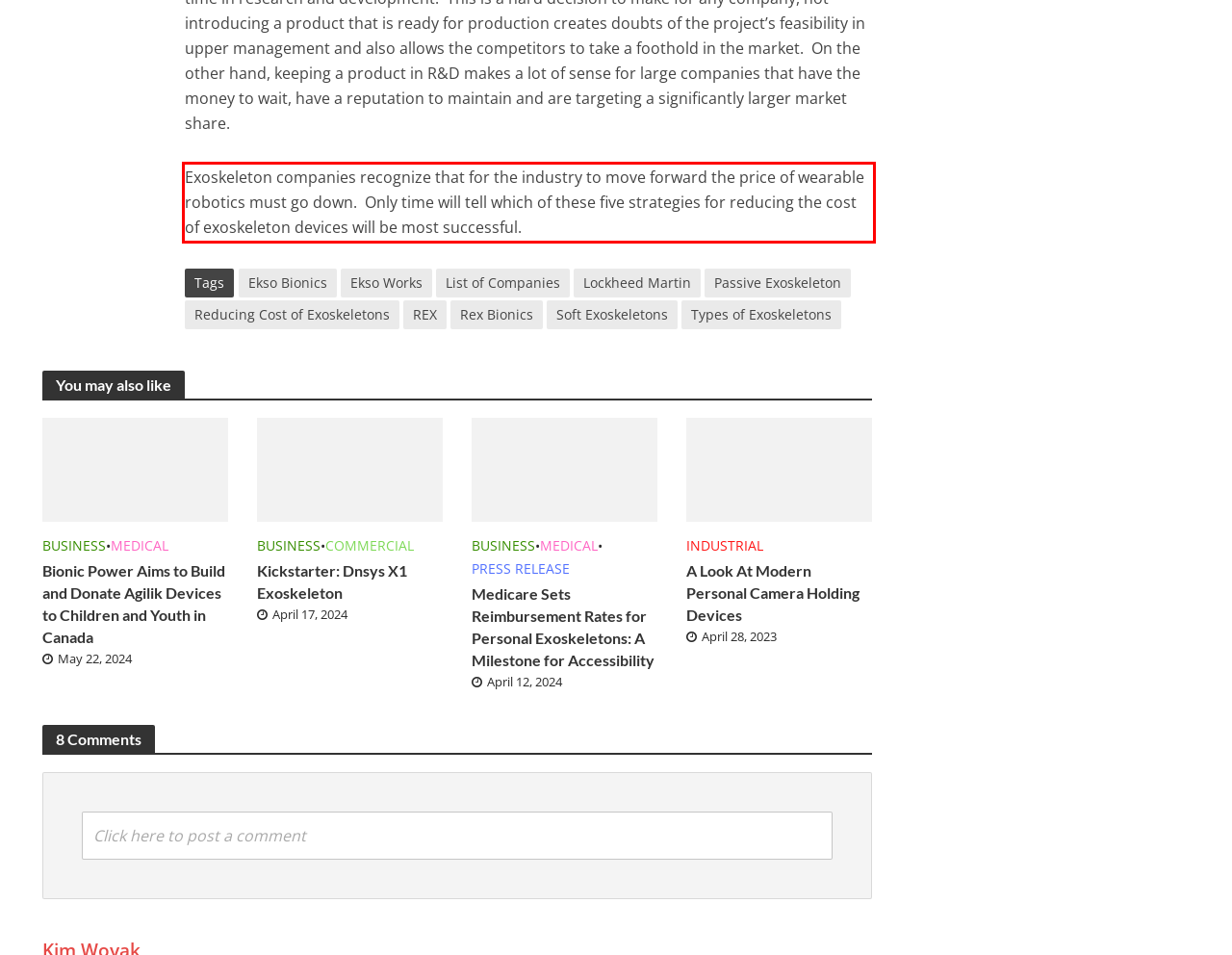Please extract the text content within the red bounding box on the webpage screenshot using OCR.

Exoskeleton companies recognize that for the industry to move forward the price of wearable robotics must go down. Only time will tell which of these five strategies for reducing the cost of exoskeleton devices will be most successful.